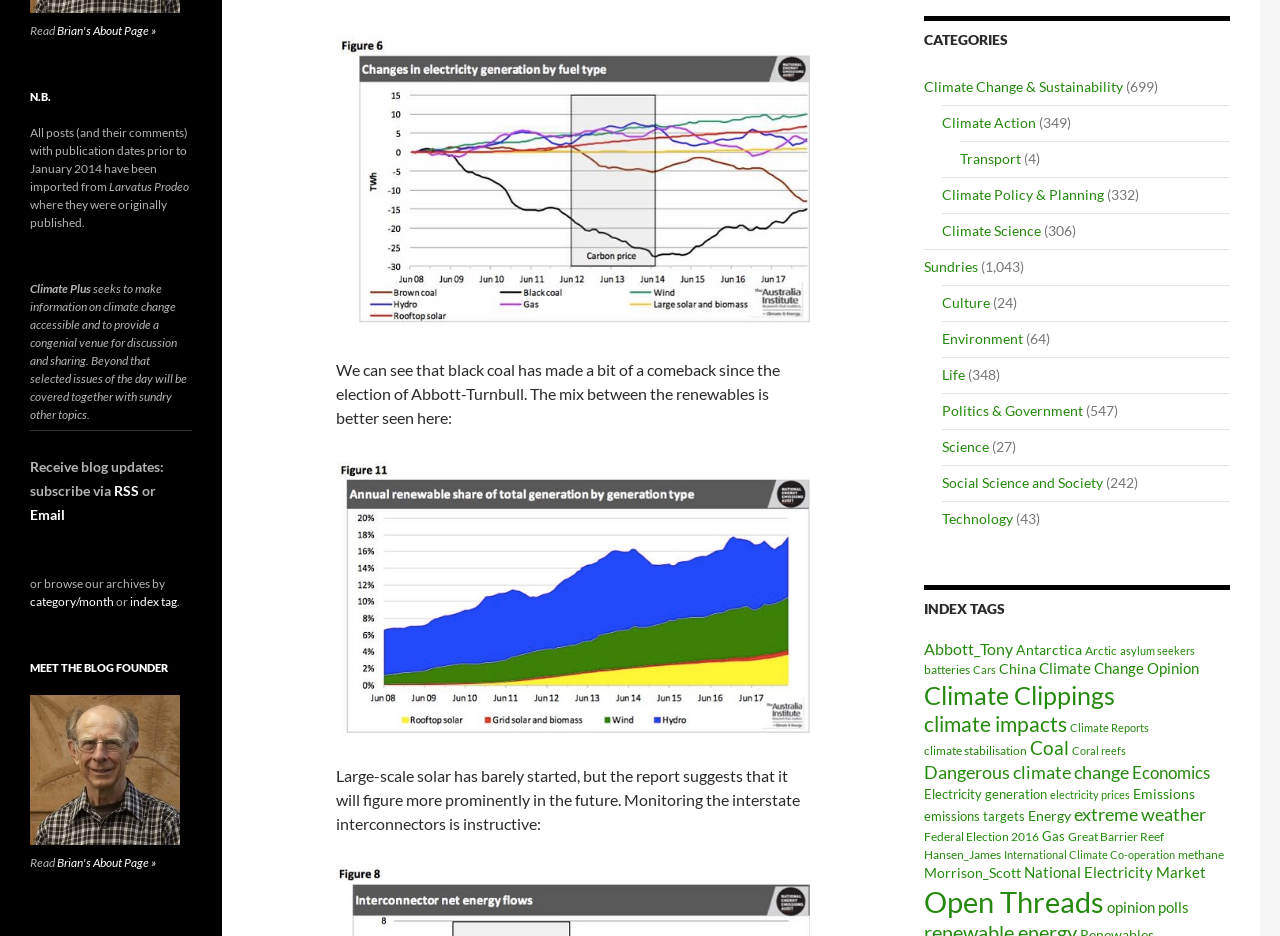Please determine the bounding box coordinates of the element's region to click in order to carry out the following instruction: "Click on the 'Open Threads' index tag". The coordinates should be four float numbers between 0 and 1, i.e., [left, top, right, bottom].

[0.722, 0.944, 0.862, 0.982]